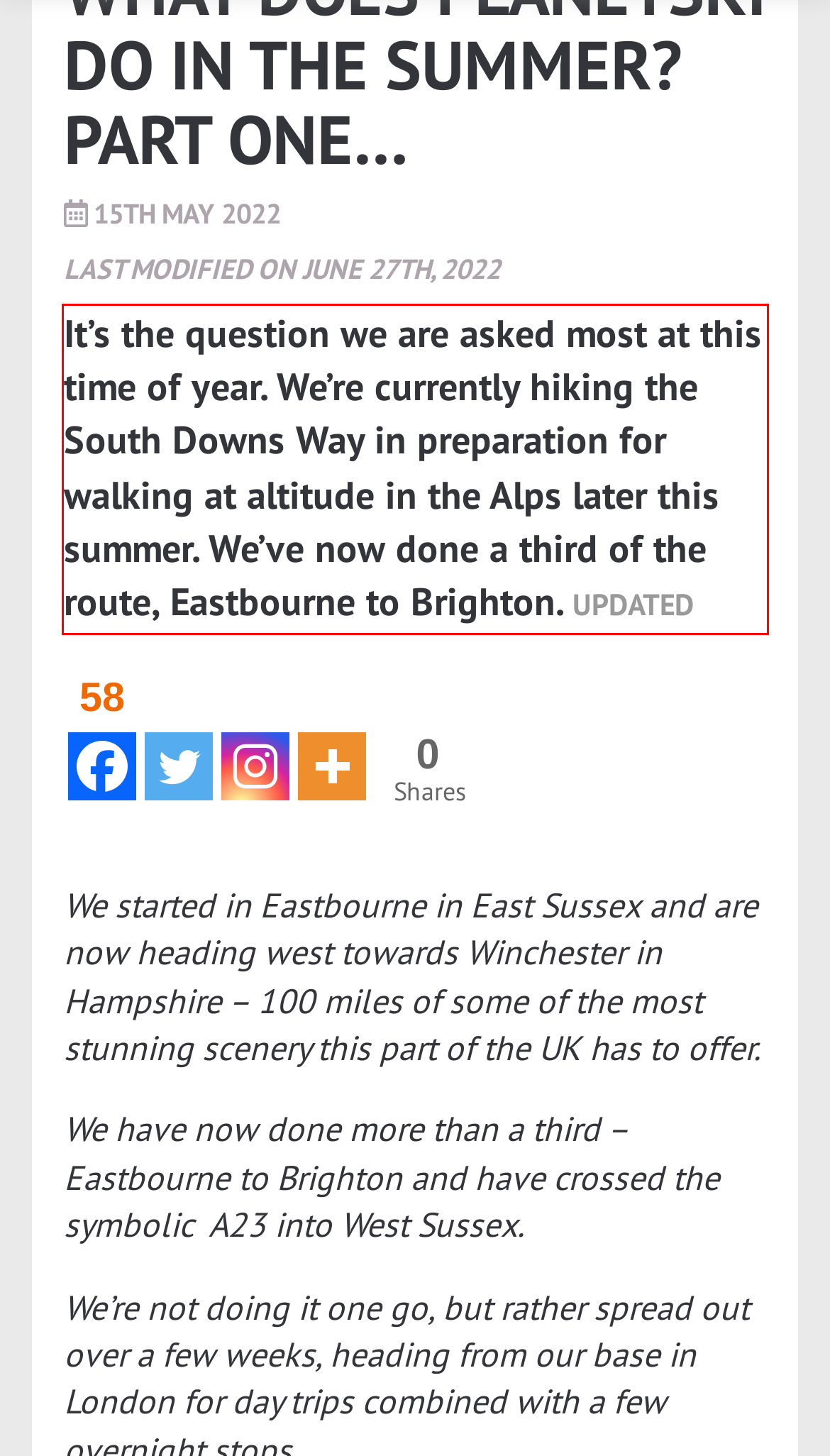Please look at the screenshot provided and find the red bounding box. Extract the text content contained within this bounding box.

It’s the question we are asked most at this time of year. We’re currently hiking the South Downs Way in preparation for walking at altitude in the Alps later this summer. We’ve now done a third of the route, Eastbourne to Brighton. UPDATED